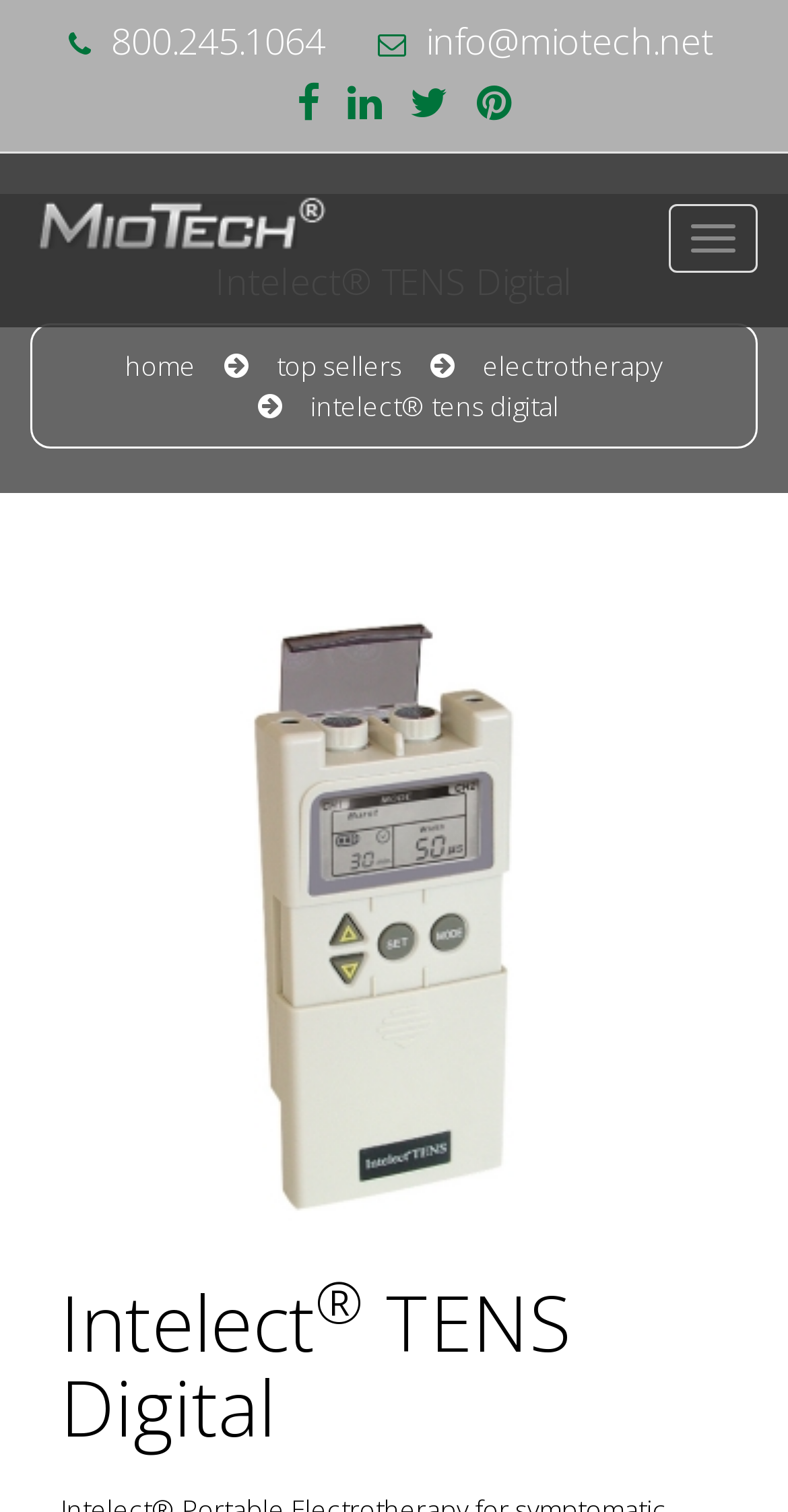Specify the bounding box coordinates of the area to click in order to execute this command: 'send an email'. The coordinates should consist of four float numbers ranging from 0 to 1, and should be formatted as [left, top, right, bottom].

[0.454, 0.011, 0.905, 0.043]